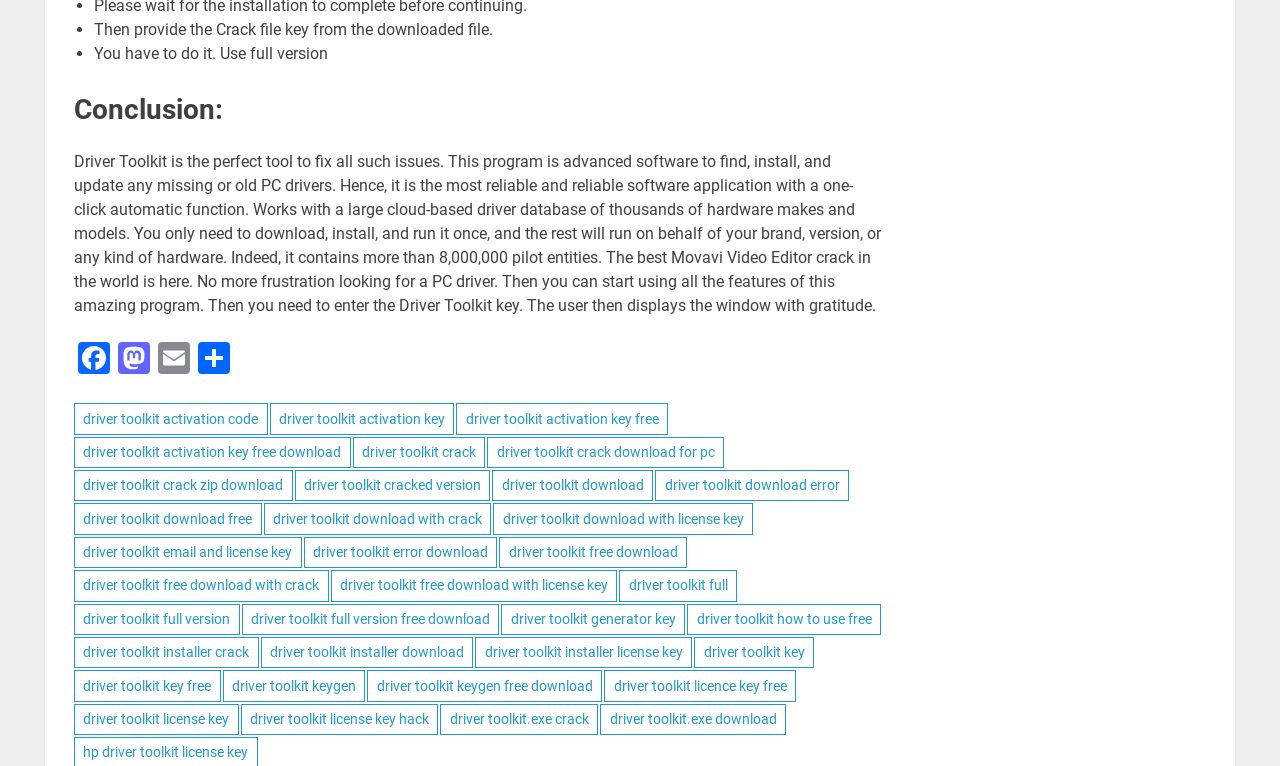What is the conclusion about Driver Toolkit?
Look at the image and answer with only one word or phrase.

It is a perfect tool